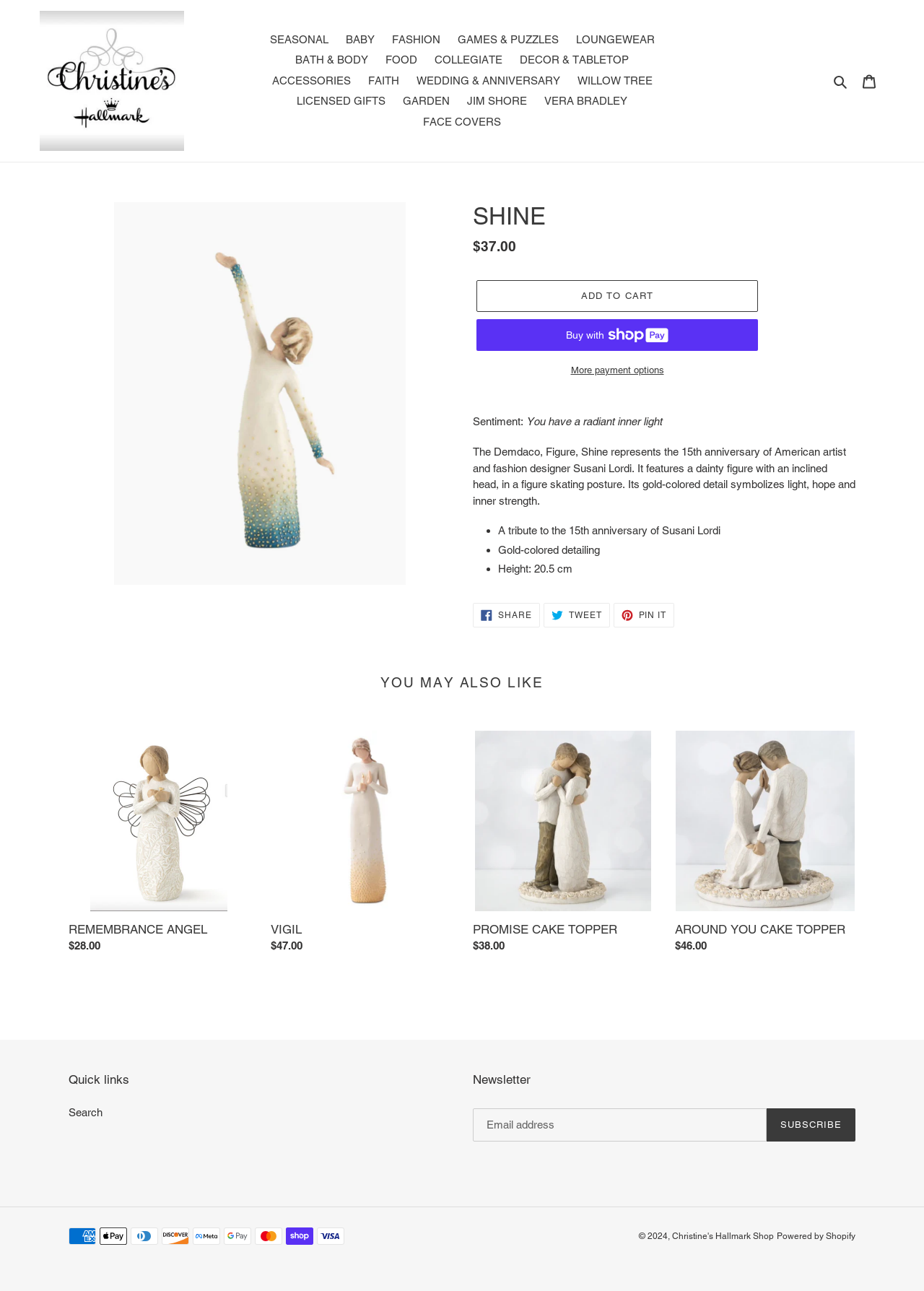Provide a brief response to the question below using one word or phrase:
What is the name of the artist who designed the Shine figure?

Susani Lordi